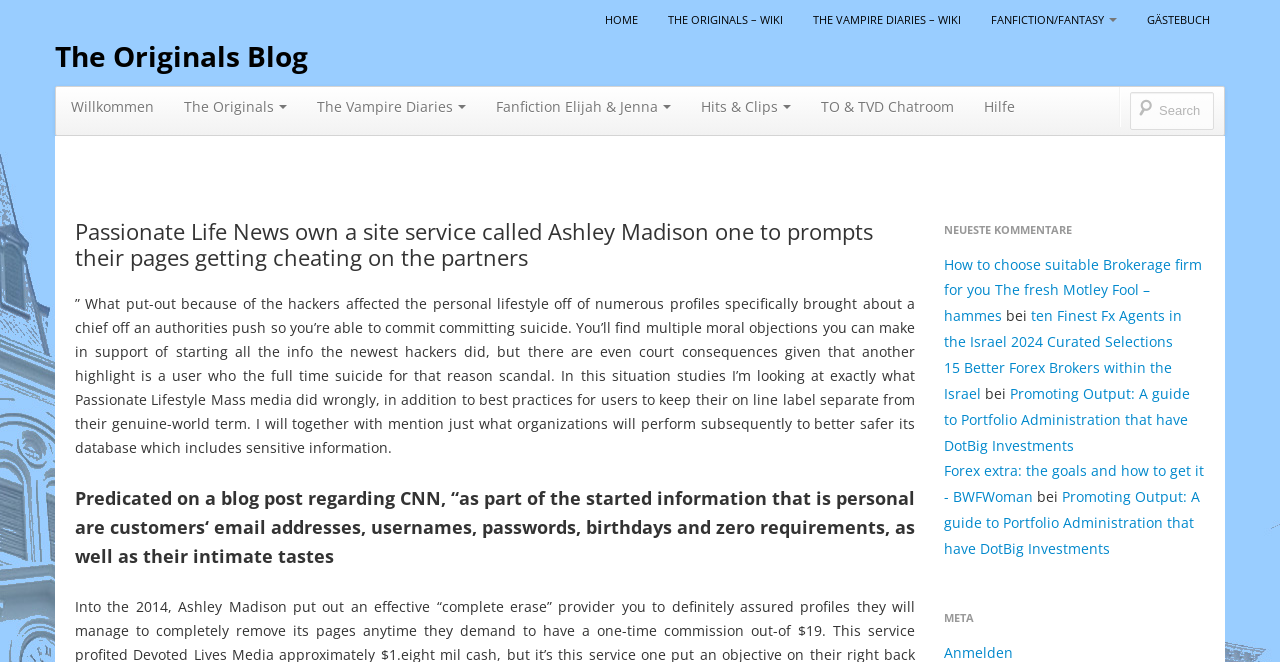Respond with a single word or phrase to the following question:
What is the category of the links at the top of the webpage?

Wiki and Fanfiction